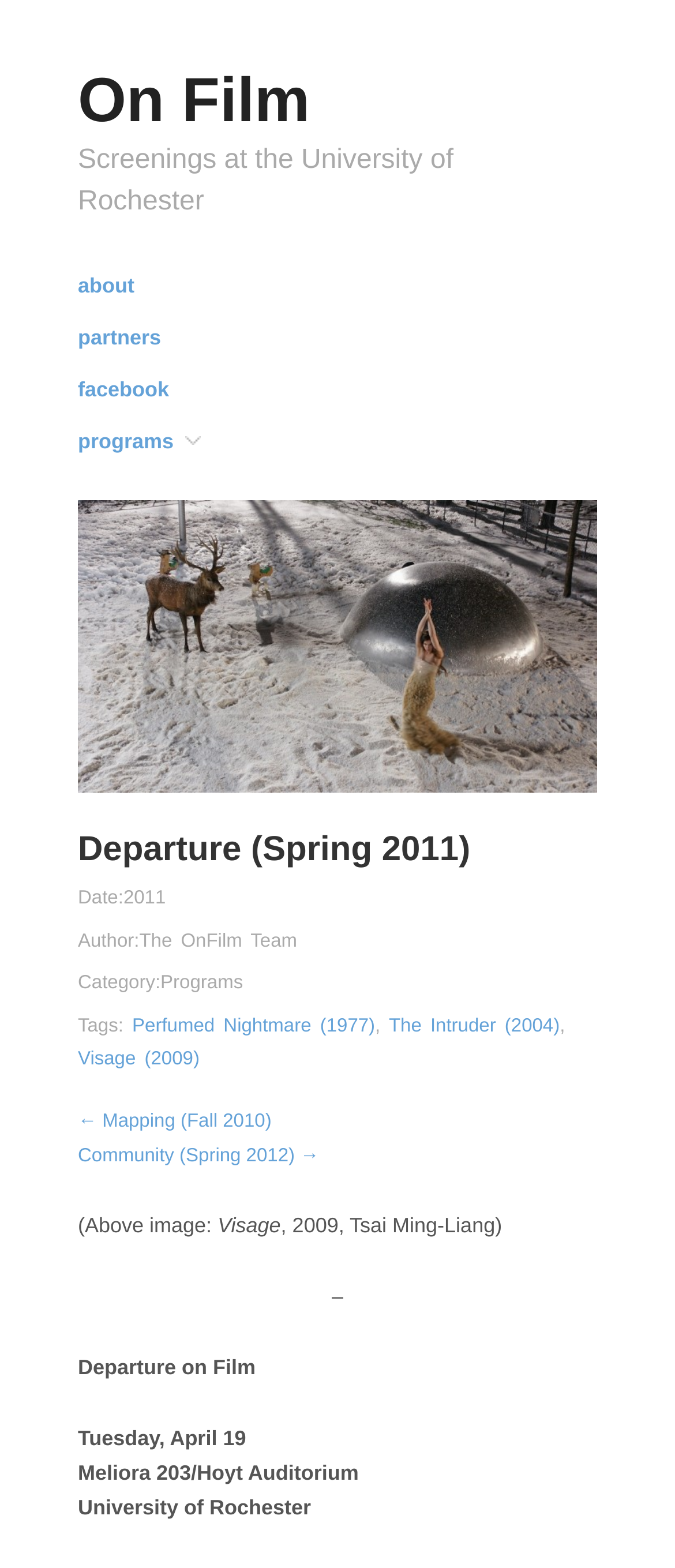Can you find the bounding box coordinates for the element that needs to be clicked to execute this instruction: "view about page"? The coordinates should be given as four float numbers between 0 and 1, i.e., [left, top, right, bottom].

[0.115, 0.175, 0.199, 0.189]